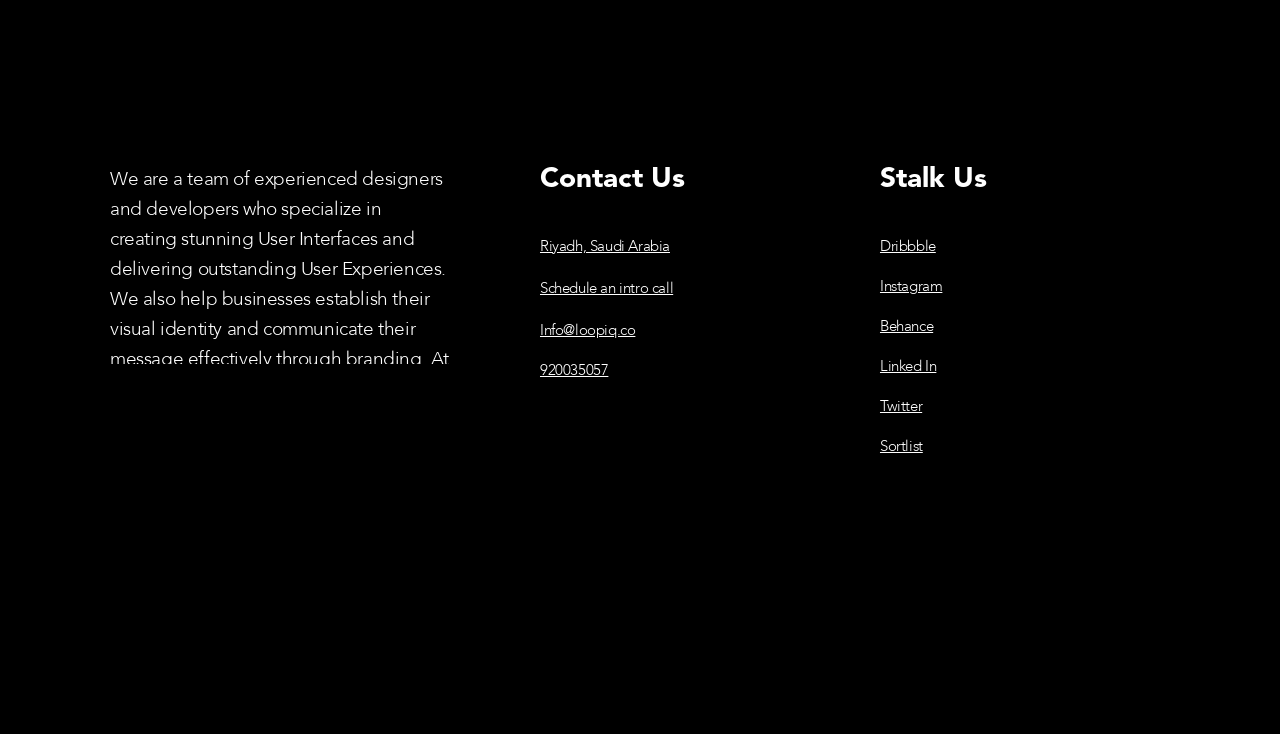Please answer the following question using a single word or phrase: 
What social media platforms can I find the company on?

Dribbble, Instagram, Behance, LinkedIn, Twitter